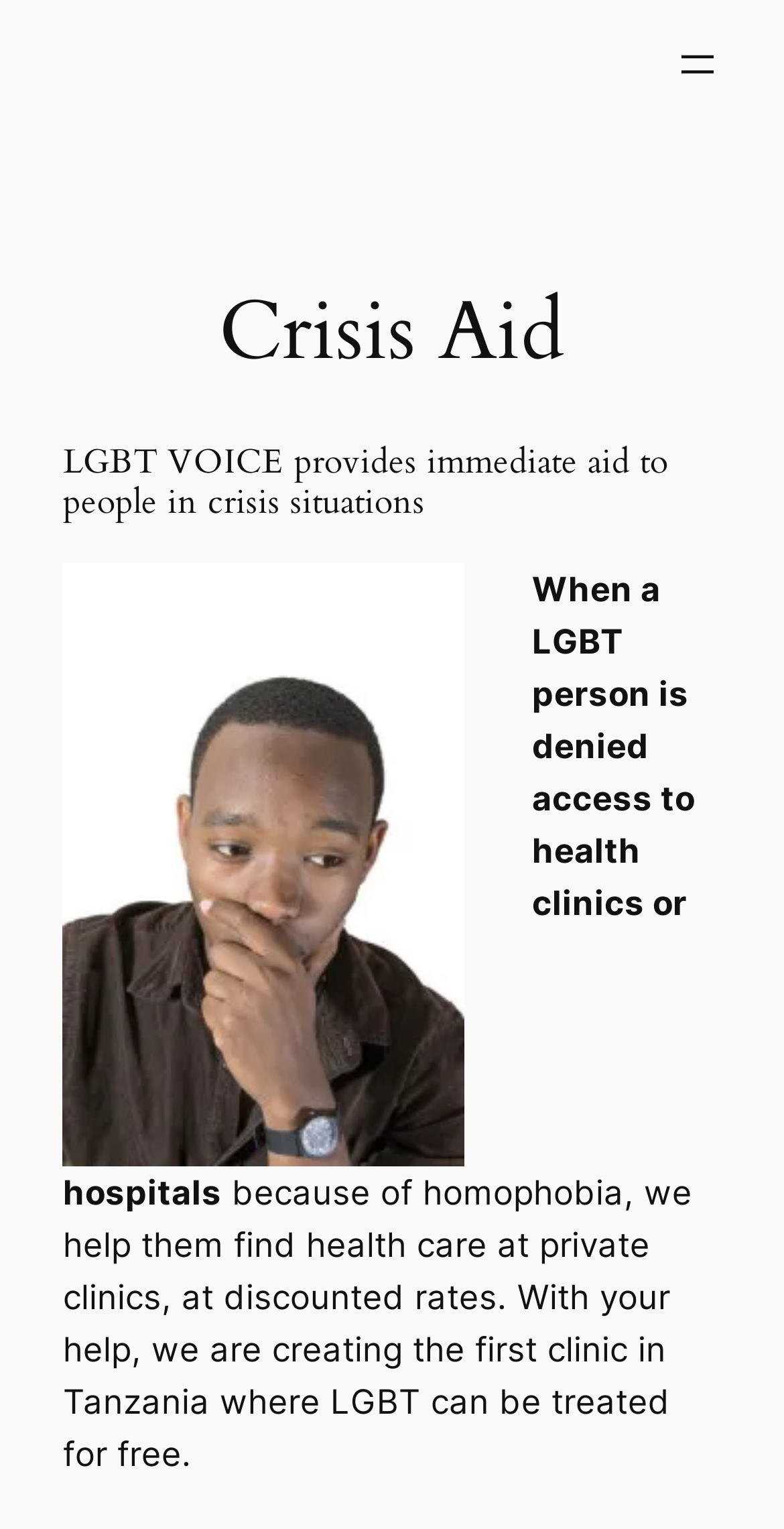Offer a comprehensive description of the webpage’s content and structure.

The webpage is titled "Crisis Aid – My blog" and appears to be a blog focused on providing aid to people in crisis situations, particularly those in the LGBT community. 

At the top of the page, there is a navigation menu on the right side, which can be opened by clicking a button labeled "Open menu". 

Below the navigation menu, there is a heading that reads "Crisis Aid" in a prominent location. 

Underneath the "Crisis Aid" heading, there is a subheading that explains the purpose of the organization: "LGBT VOICE provides immediate aid to people in crisis situations". 

To the right of the subheading, there is a figure containing an image, which is linked to a Shutterstock image with the ID "shutterstock_149247953". 

Below the image, there are two blocks of text. The first block describes a crisis situation where LGBT individuals are denied access to healthcare due to homophobia. The second block explains how the organization helps these individuals by finding them healthcare at private clinics at discounted rates, and mentions their goal of creating a clinic in Tanzania where LGBT individuals can receive free treatment.